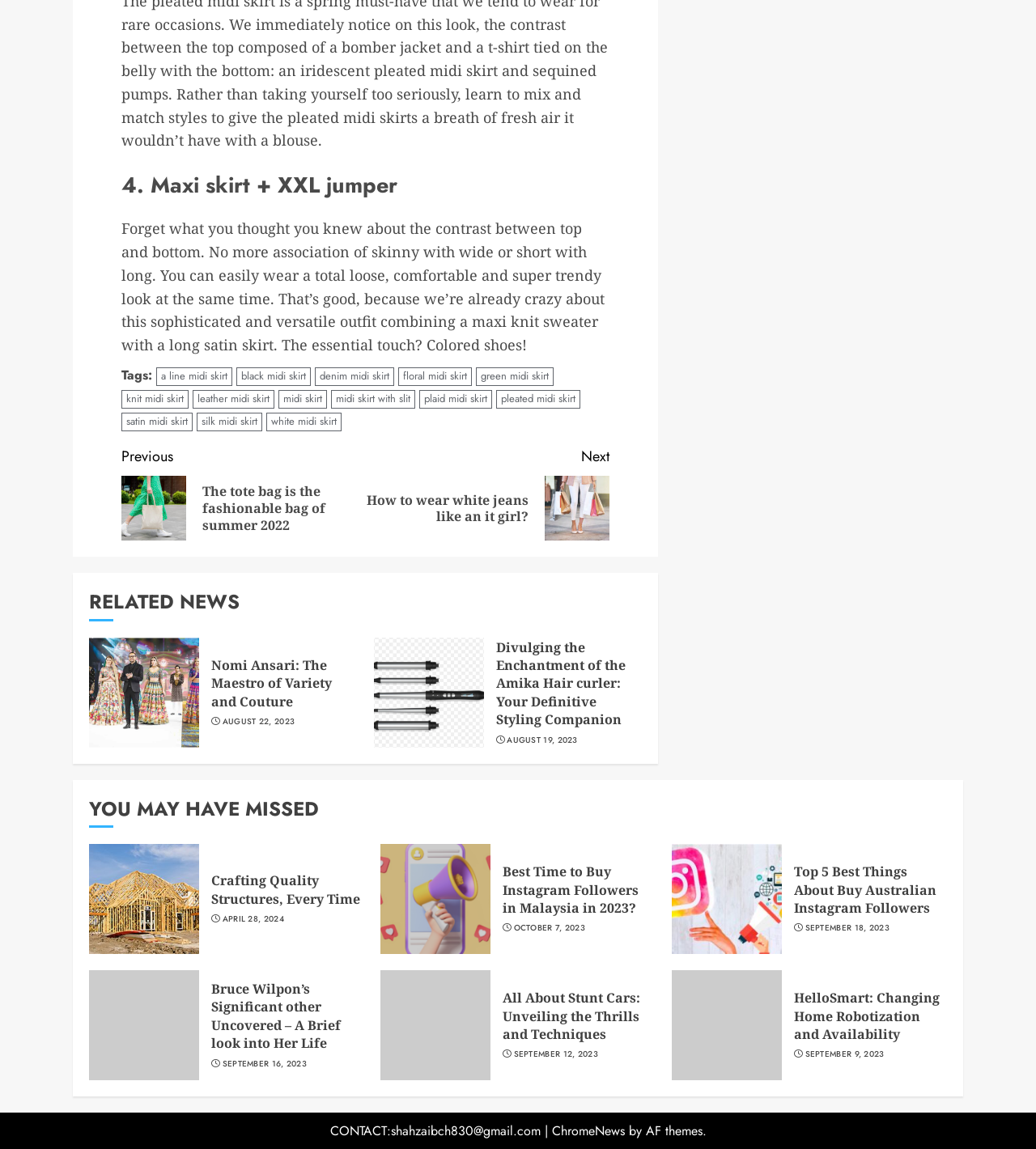Find and provide the bounding box coordinates for the UI element described here: "midi skirt". The coordinates should be given as four float numbers between 0 and 1: [left, top, right, bottom].

[0.269, 0.339, 0.316, 0.355]